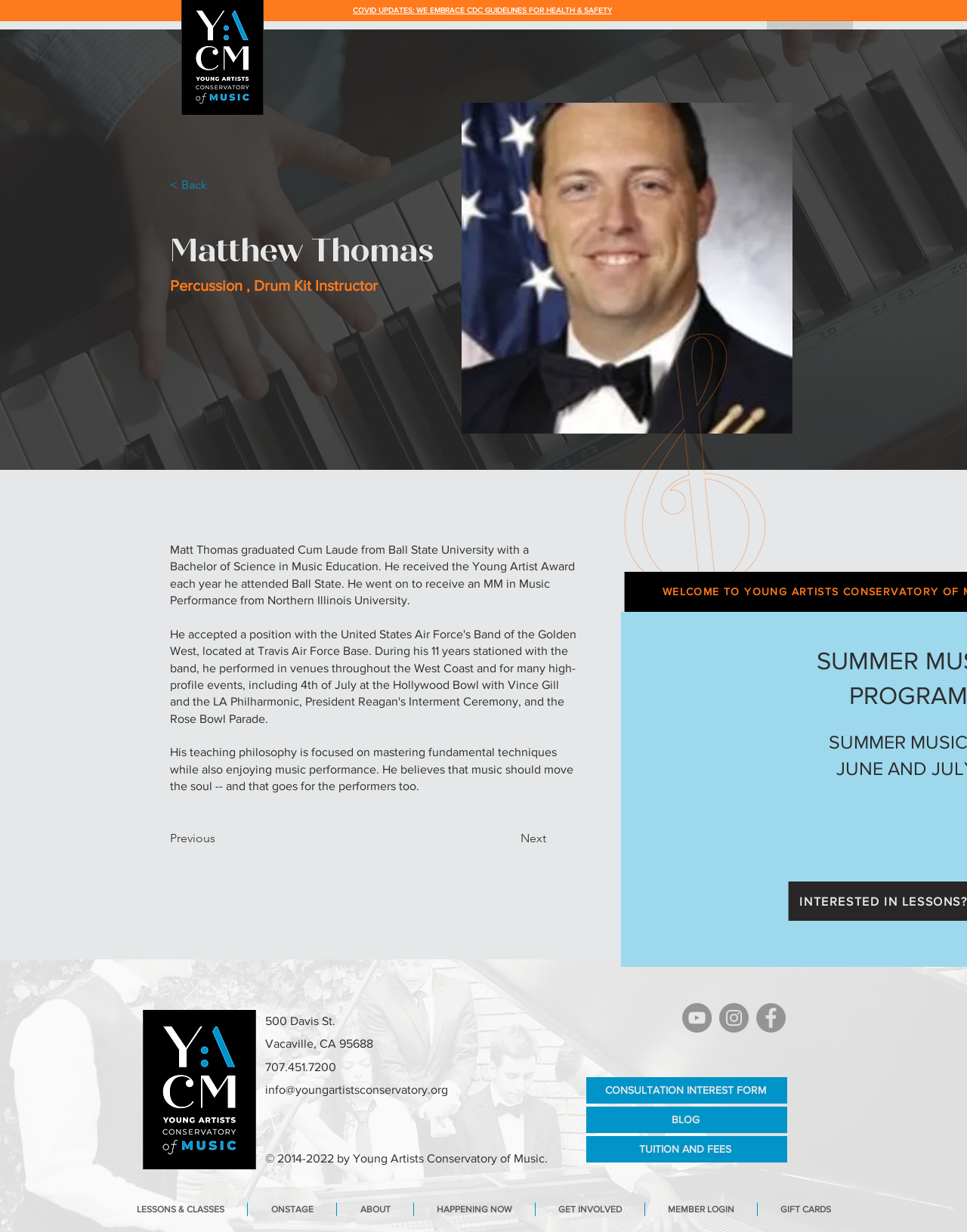Determine the bounding box coordinates of the element's region needed to click to follow the instruction: "Click the COVID UPDATES link". Provide these coordinates as four float numbers between 0 and 1, formatted as [left, top, right, bottom].

[0.365, 0.005, 0.633, 0.012]